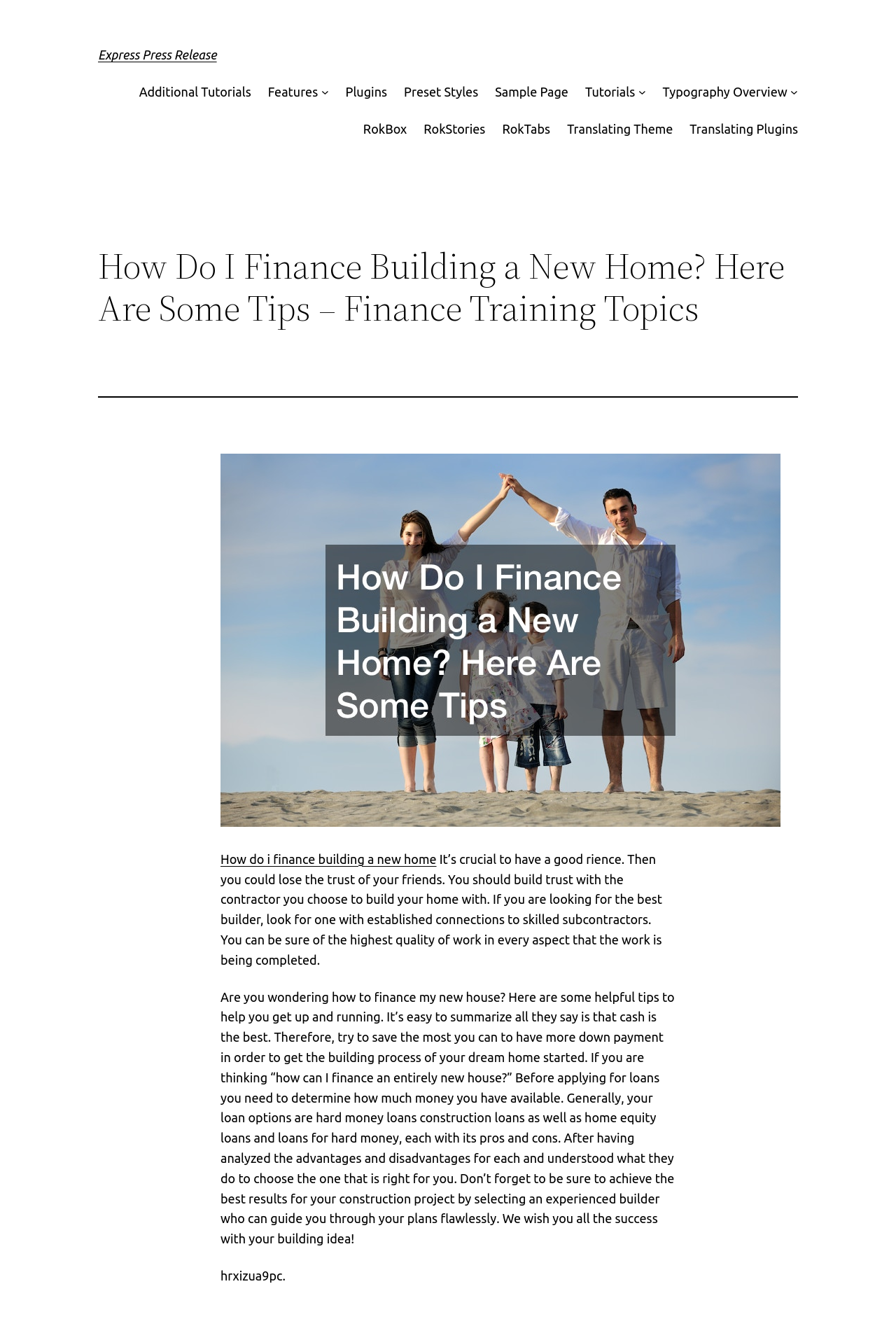Provide a short answer using a single word or phrase for the following question: 
Why is it important to choose an experienced builder?

To guide you through your plans